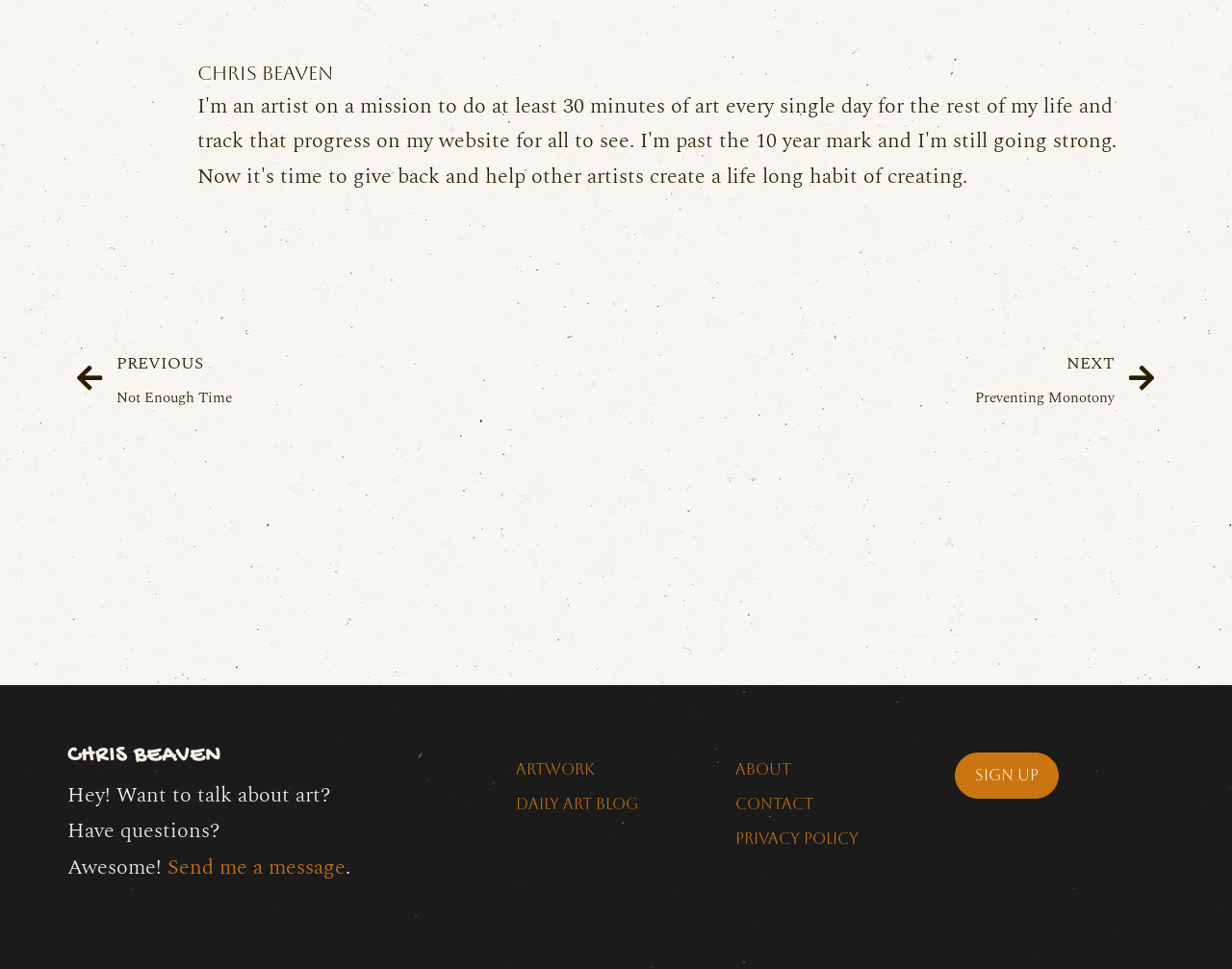Please locate the bounding box coordinates for the element that should be clicked to achieve the following instruction: "send a message to Chris Beaven". Ensure the coordinates are given as four float numbers between 0 and 1, i.e., [left, top, right, bottom].

[0.136, 0.879, 0.28, 0.911]